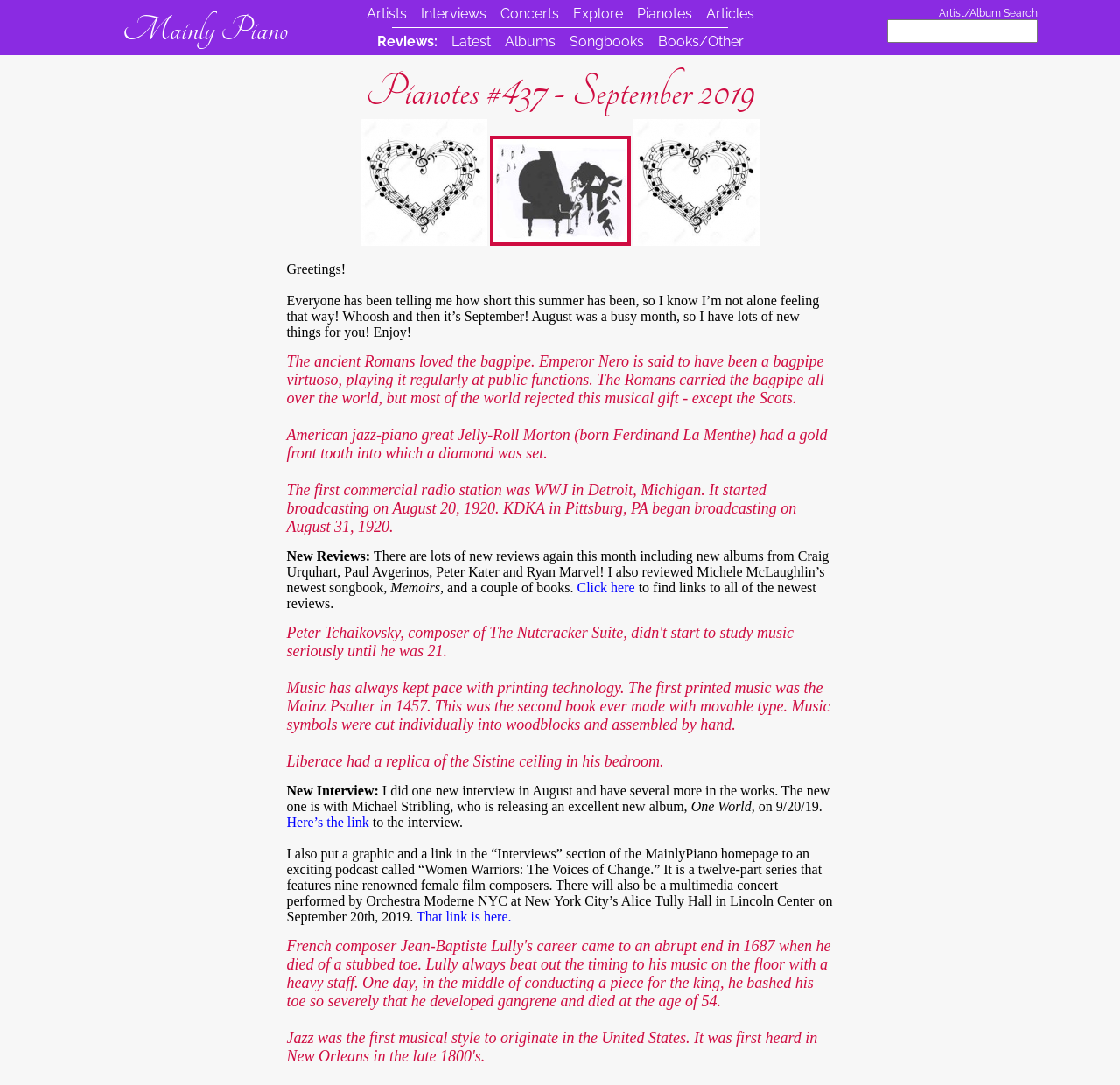Can you pinpoint the bounding box coordinates for the clickable element required for this instruction: "Search for an artist or album"? The coordinates should be four float numbers between 0 and 1, i.e., [left, top, right, bottom].

[0.792, 0.018, 0.927, 0.04]